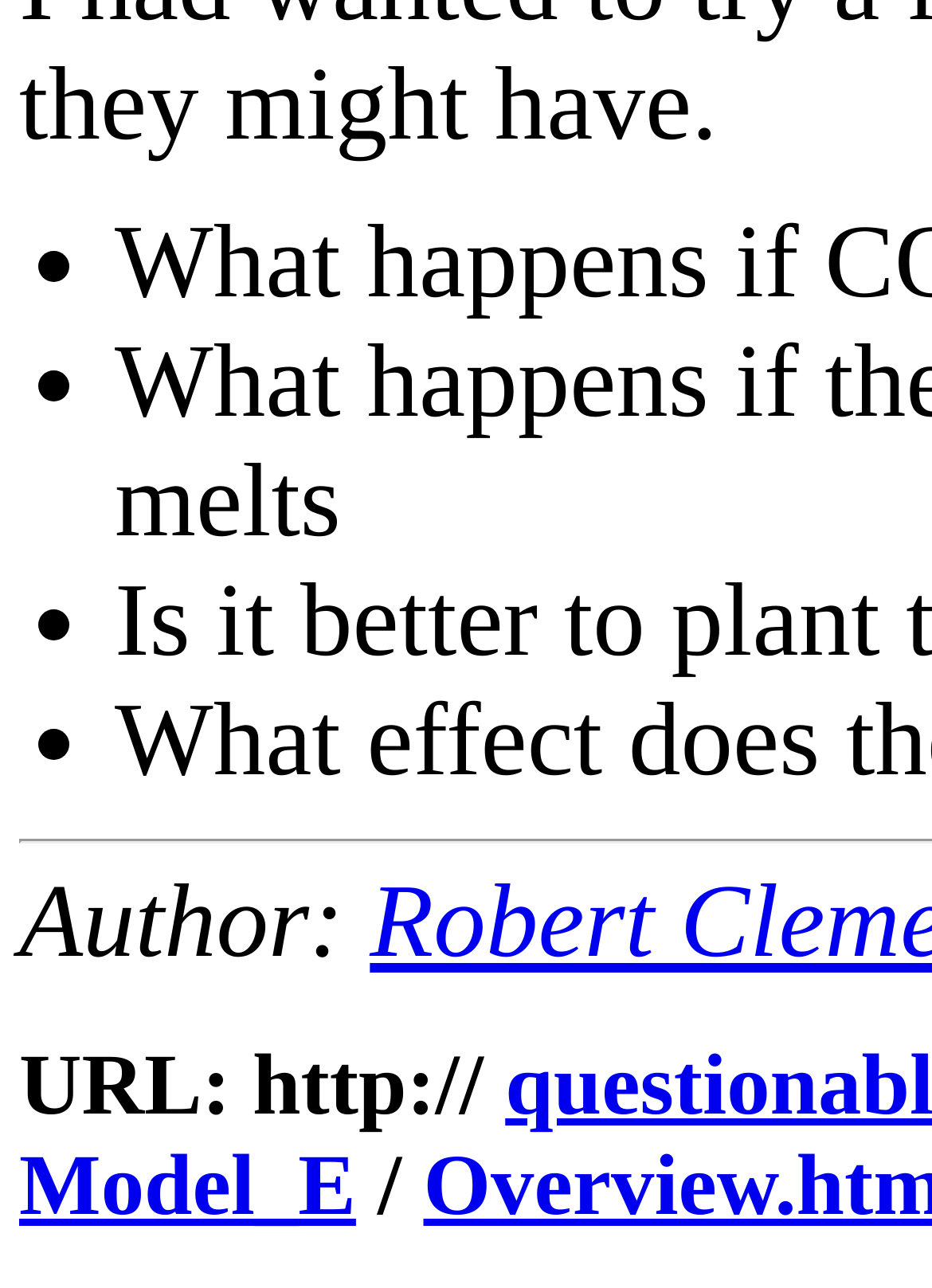What is the vertical position of the 'Author:' text?
Using the image as a reference, answer the question in detail.

I compared the y1 and y2 coordinates of the 'Author:' text element with those of the list markers. Since the y1 and y2 values of the 'Author:' text element are larger than those of the list markers, I concluded that the 'Author:' text is positioned below the list markers.